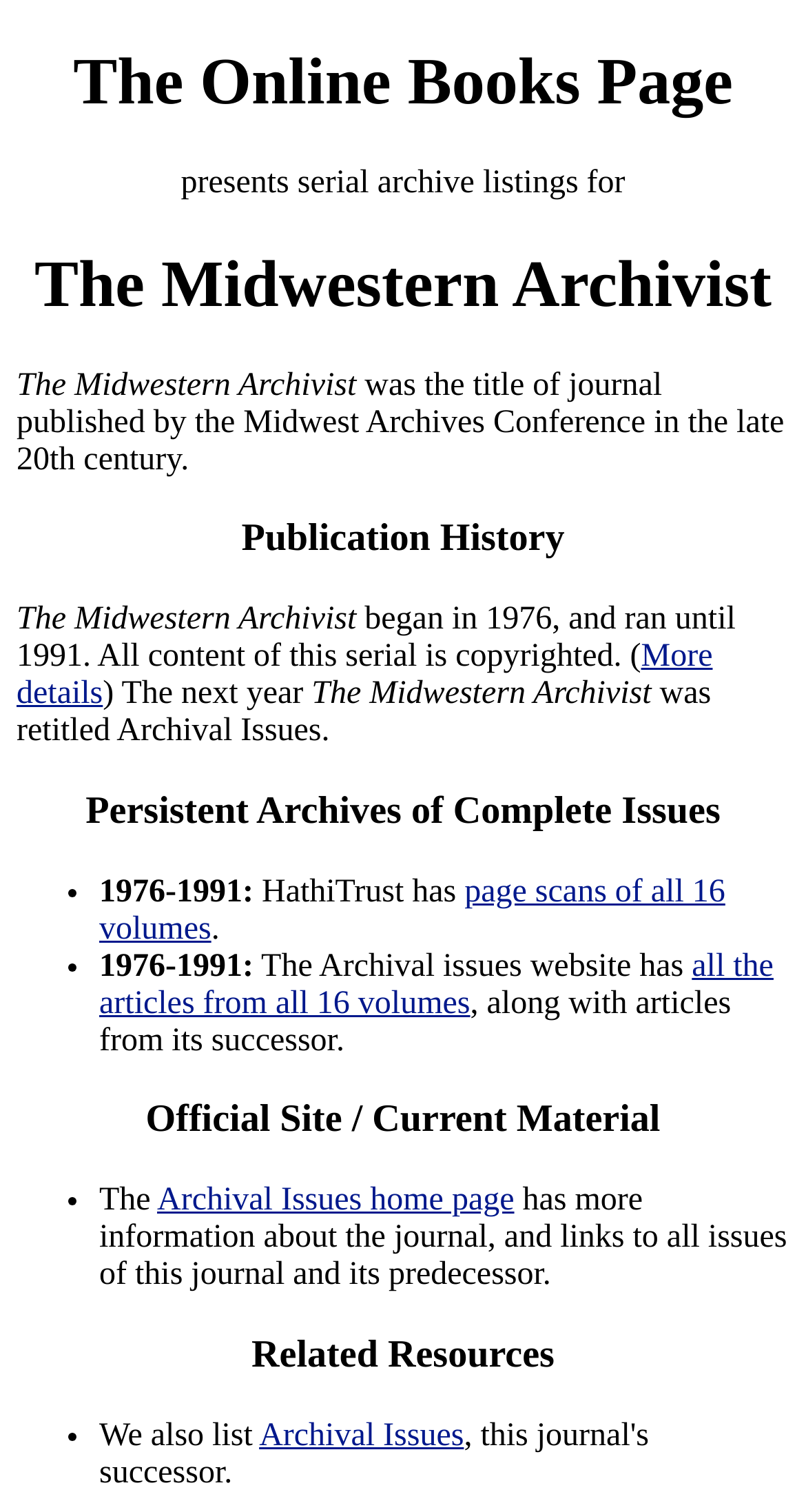Please answer the following question using a single word or phrase: What is the title of the online books page?

The Online Books Page